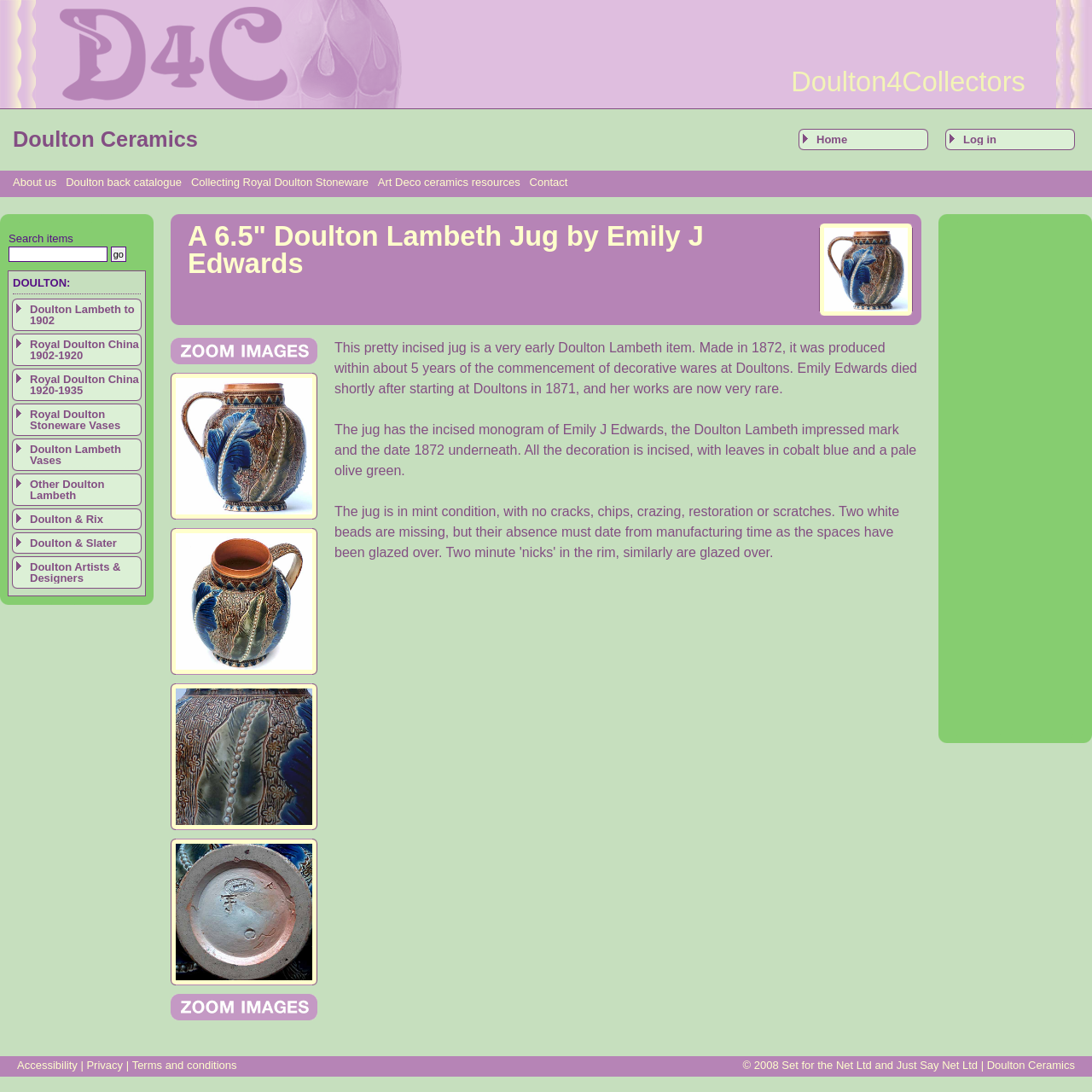How many navigation links are present at the top of the webpage?
Based on the visual details in the image, please answer the question thoroughly.

I counted the number of link elements present at the top of the webpage, which are 'Home', 'About us', 'Doulton back catalogue', 'Collecting Royal Doulton Stoneware', and 'Art Deco ceramics resources', totaling 5 navigation links.